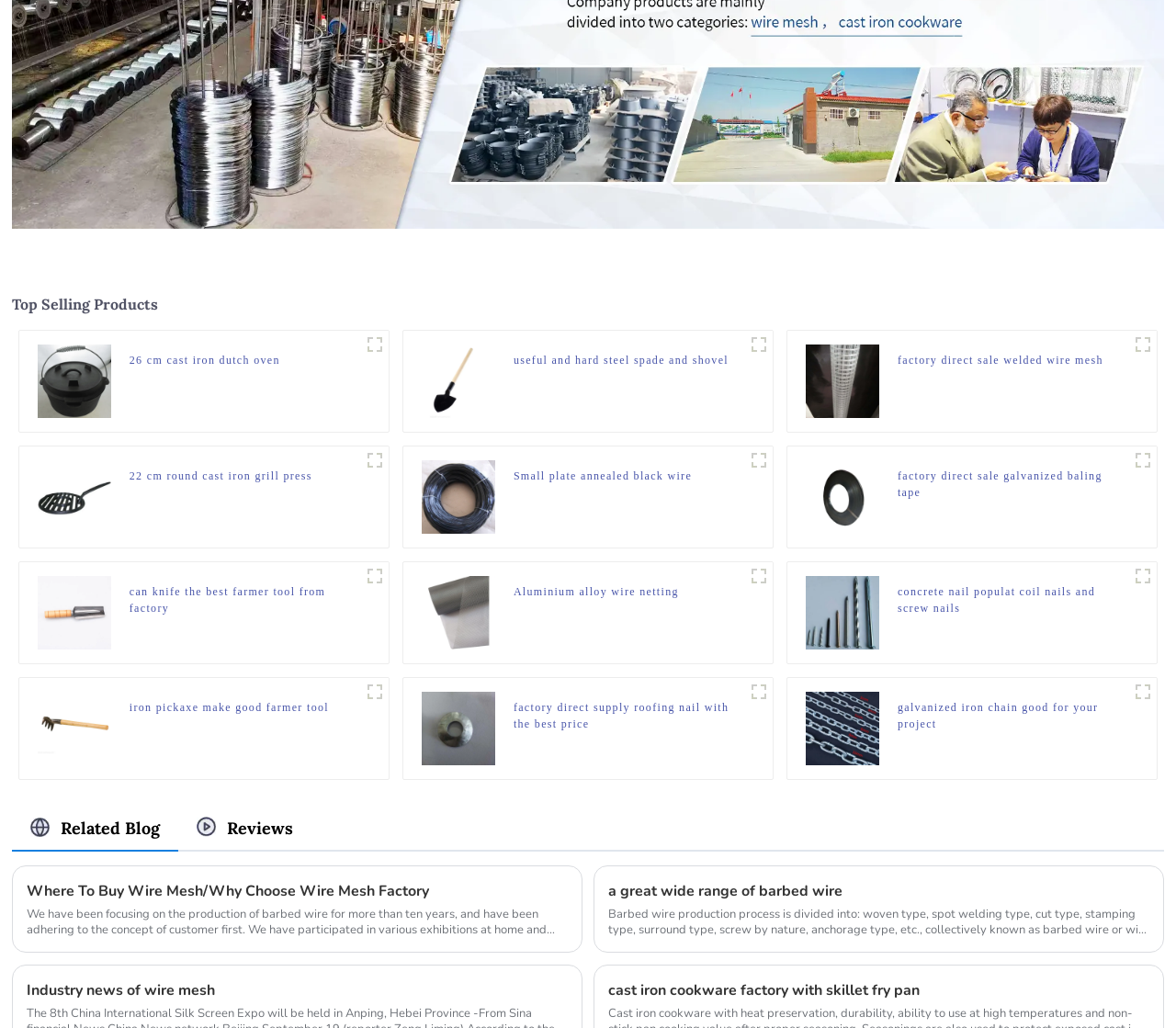Determine the bounding box coordinates for the clickable element required to fulfill the instruction: "Check the service areas of Katy Location". Provide the coordinates as four float numbers between 0 and 1, i.e., [left, top, right, bottom].

None